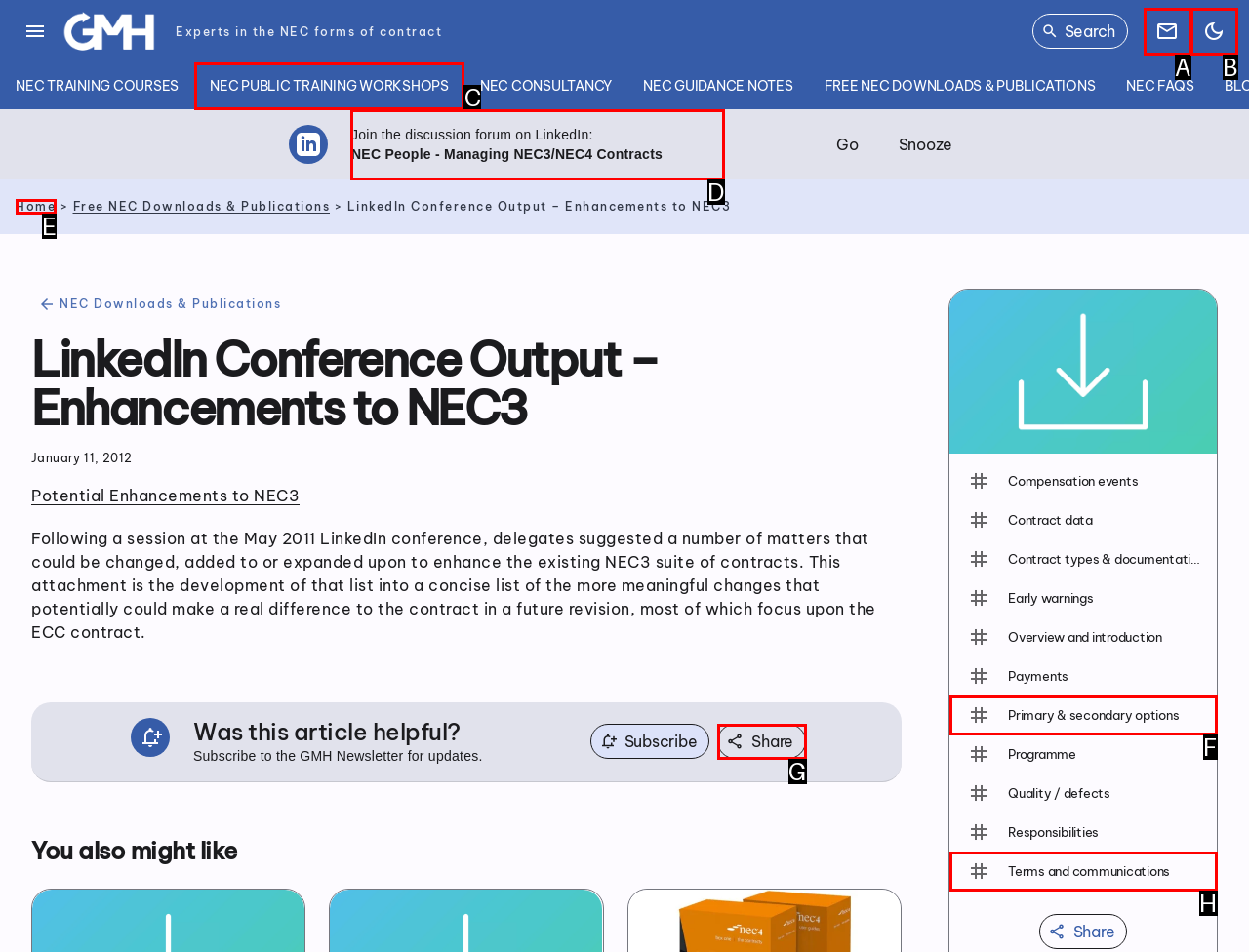Based on the task: Join the discussion forum on LinkedIn, which UI element should be clicked? Answer with the letter that corresponds to the correct option from the choices given.

D